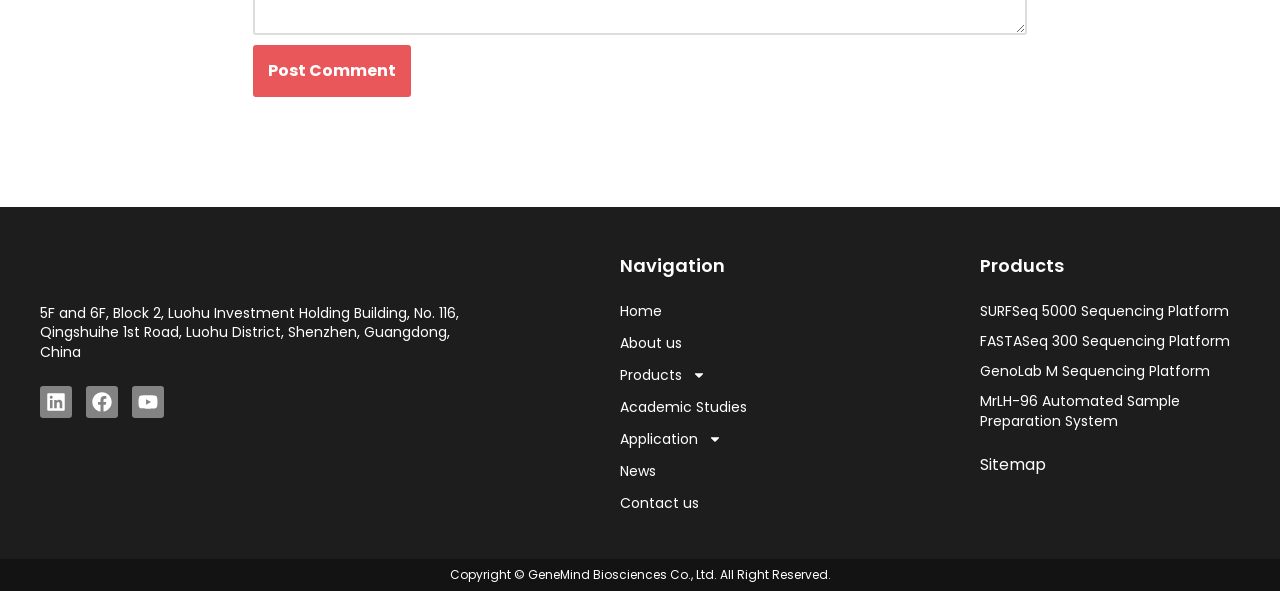Locate the bounding box coordinates of the clickable element to fulfill the following instruction: "Visit the Linkedin page". Provide the coordinates as four float numbers between 0 and 1 in the format [left, top, right, bottom].

[0.031, 0.652, 0.056, 0.706]